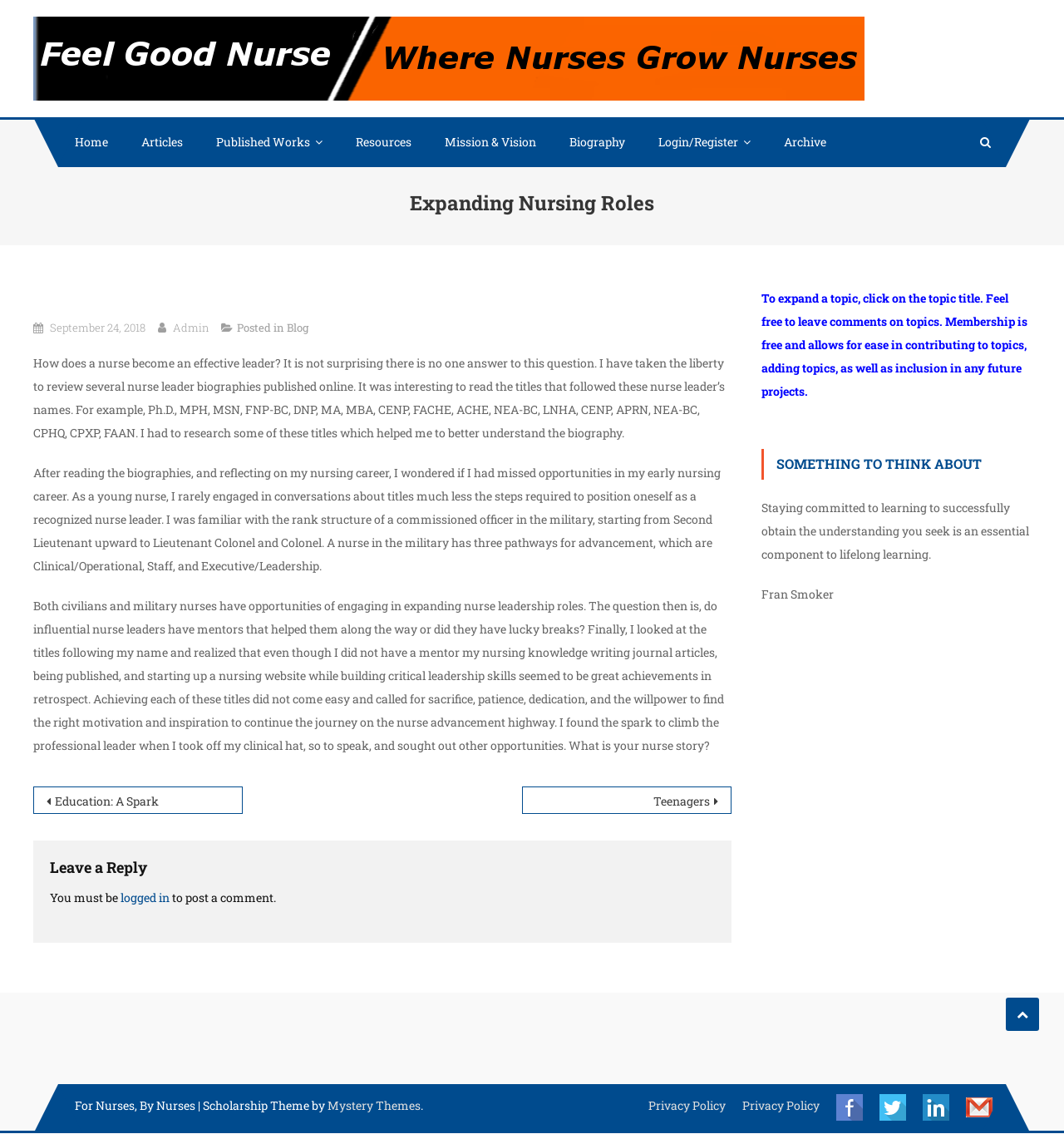Locate the bounding box coordinates of the element that should be clicked to execute the following instruction: "Read the 'Bali Yatra 2023: Dates And Historical Significance' article".

None